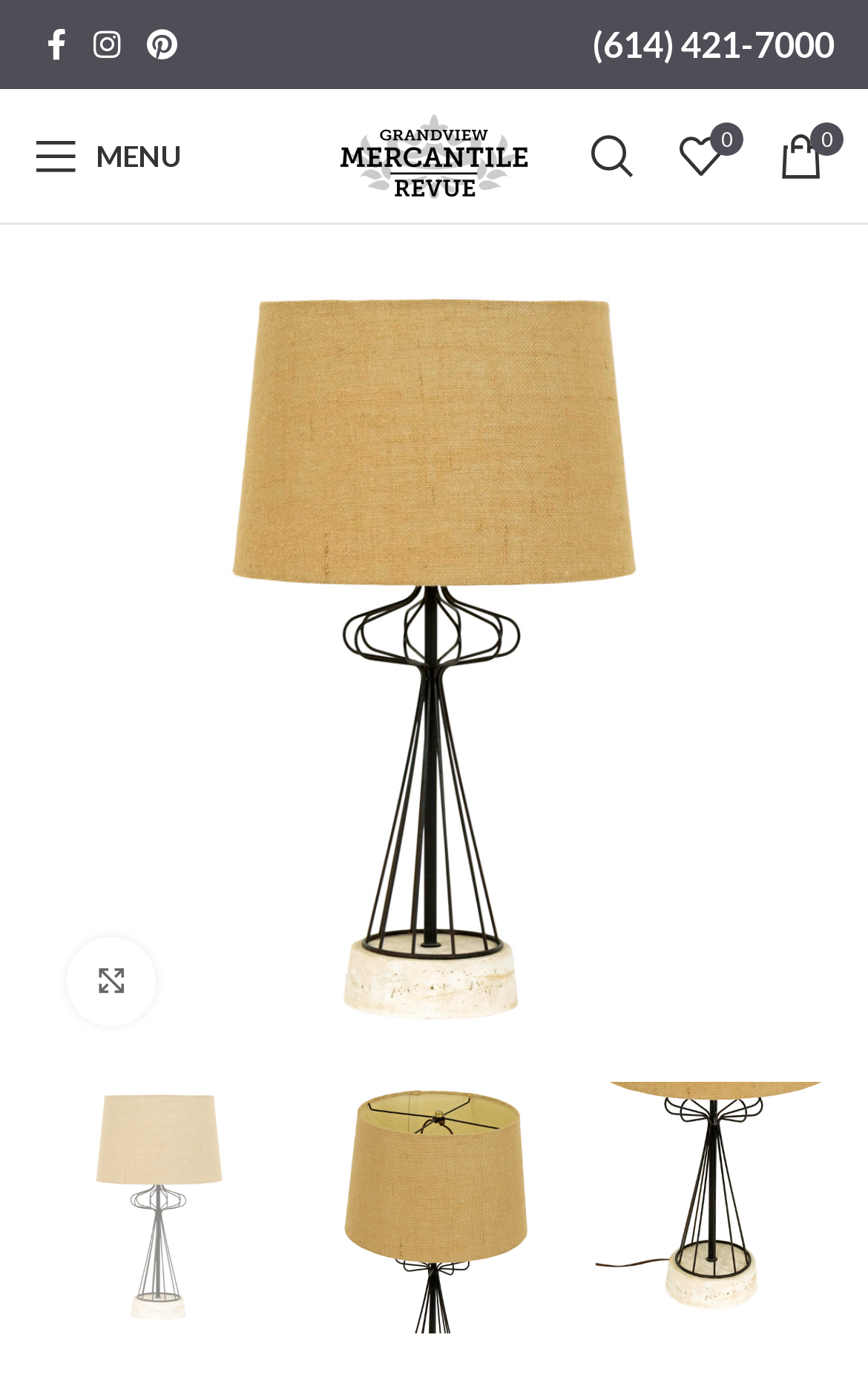Pinpoint the bounding box coordinates of the element to be clicked to execute the instruction: "Search".

[0.654, 0.08, 0.756, 0.144]